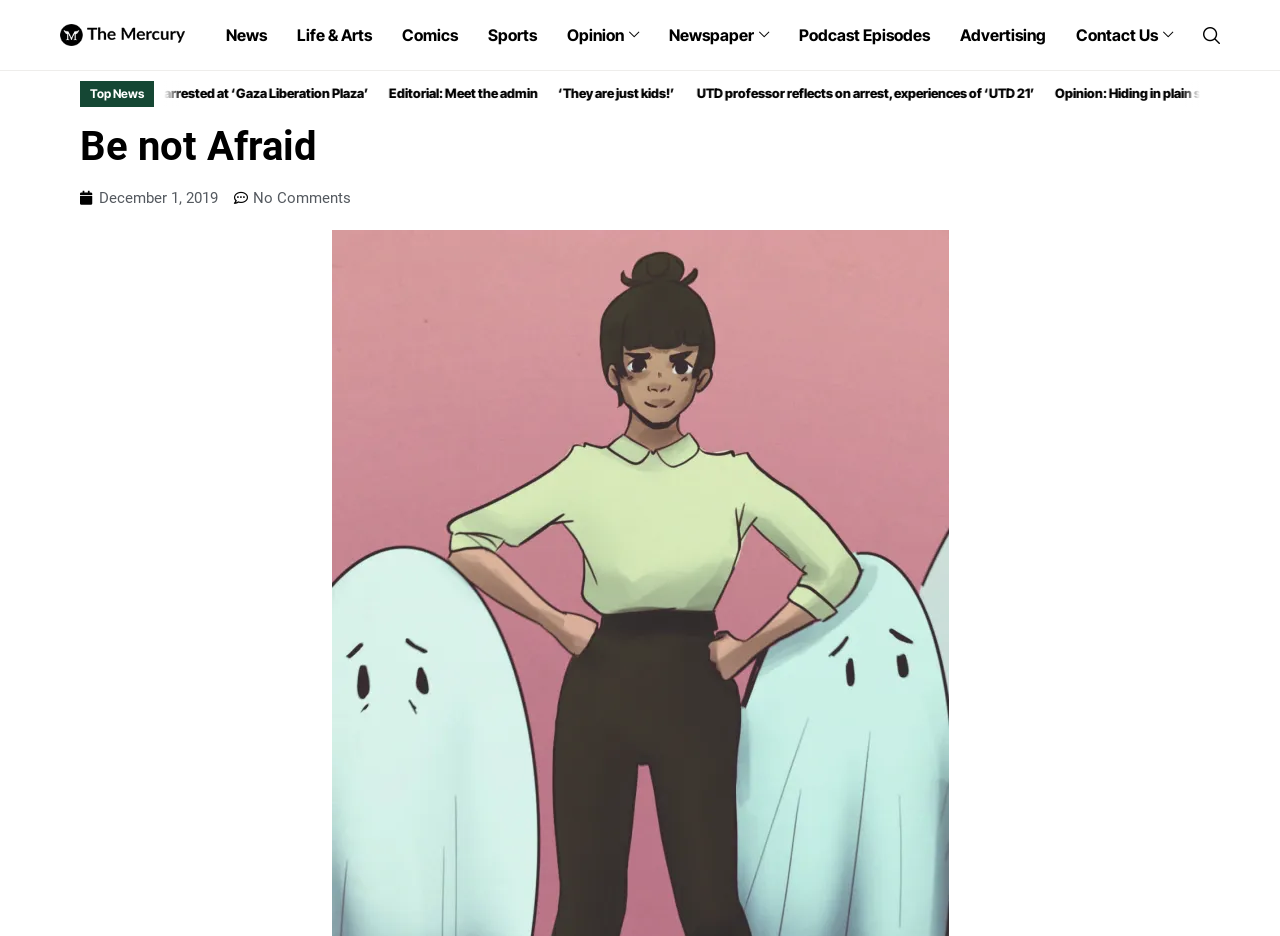Determine the bounding box coordinates of the clickable element to complete this instruction: "Check Opinion section". Provide the coordinates in the format of four float numbers between 0 and 1, [left, top, right, bottom].

[0.443, 0.0, 0.499, 0.075]